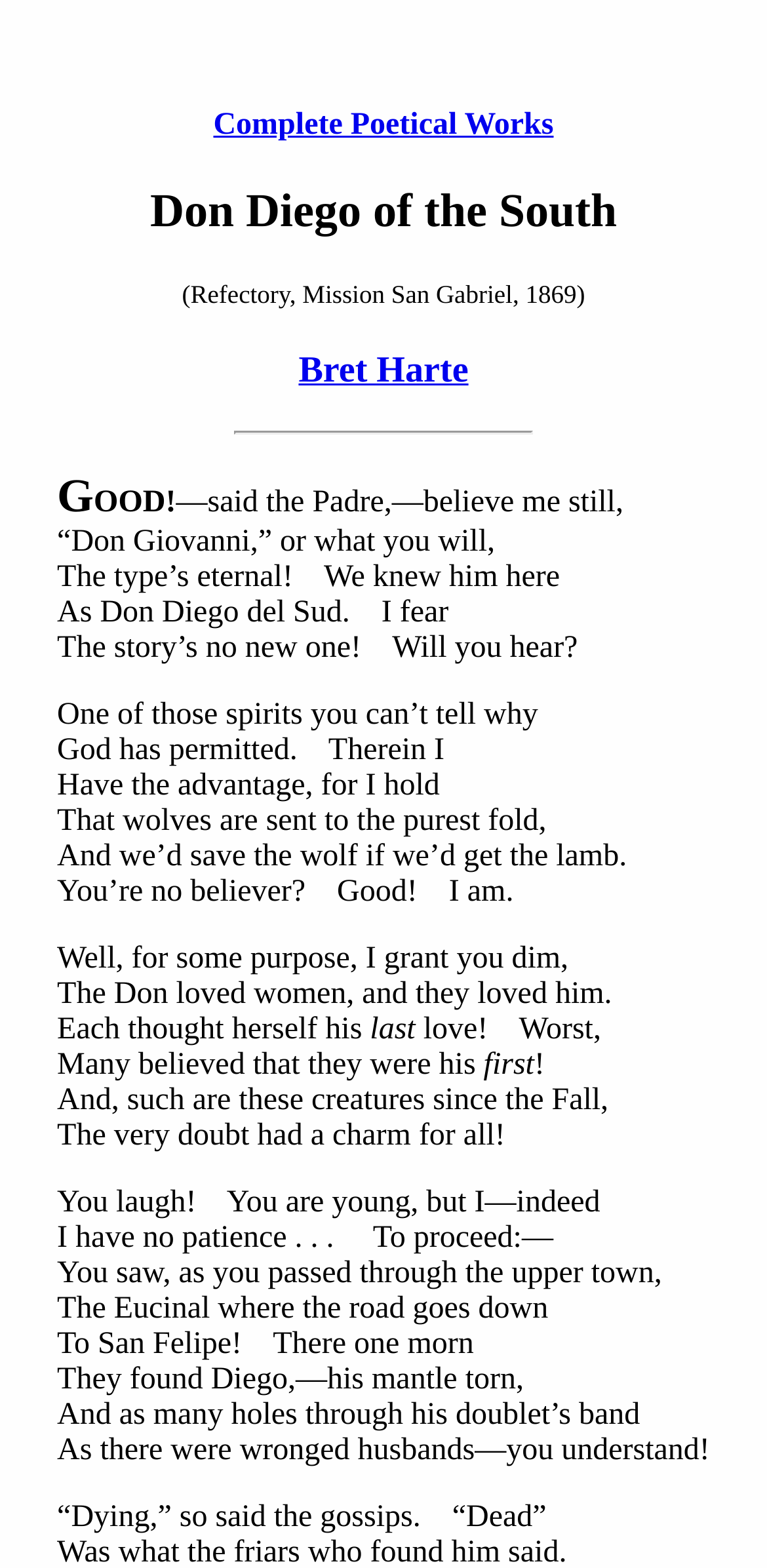Provide a thorough description of the webpage's content and layout.

The webpage appears to be a digital version of the book "Don Diego of the South - Complete Poetical Works" by Bret Harte. At the top, there is a heading that reads "Complete Poetical Works" with a link to the same title. Below this, there is another heading that reads "Don Diego of the South". 

To the right of "Don Diego of the South", there is a static text that says "(Refectory, Mission San Gabriel, 1869)". Below this, there is a link to the author's name, "Bret Harte", which is also a heading. 

A horizontal separator line divides the top section from the main content. The main content consists of a poem, with multiple stanzas. The poem starts with the lines "As Don Diego del Sud. I fear / The story’s no new one! Will you hear?" and continues with several more stanzas. The poem appears to be a narrative, telling a story about Don Diego and his relationships with women.

The poem is divided into multiple sections, with each section having several lines of text. The text is arranged in a single column, with no images or other multimedia elements present. The overall layout is simple, with a focus on presenting the poem in a clear and readable format.